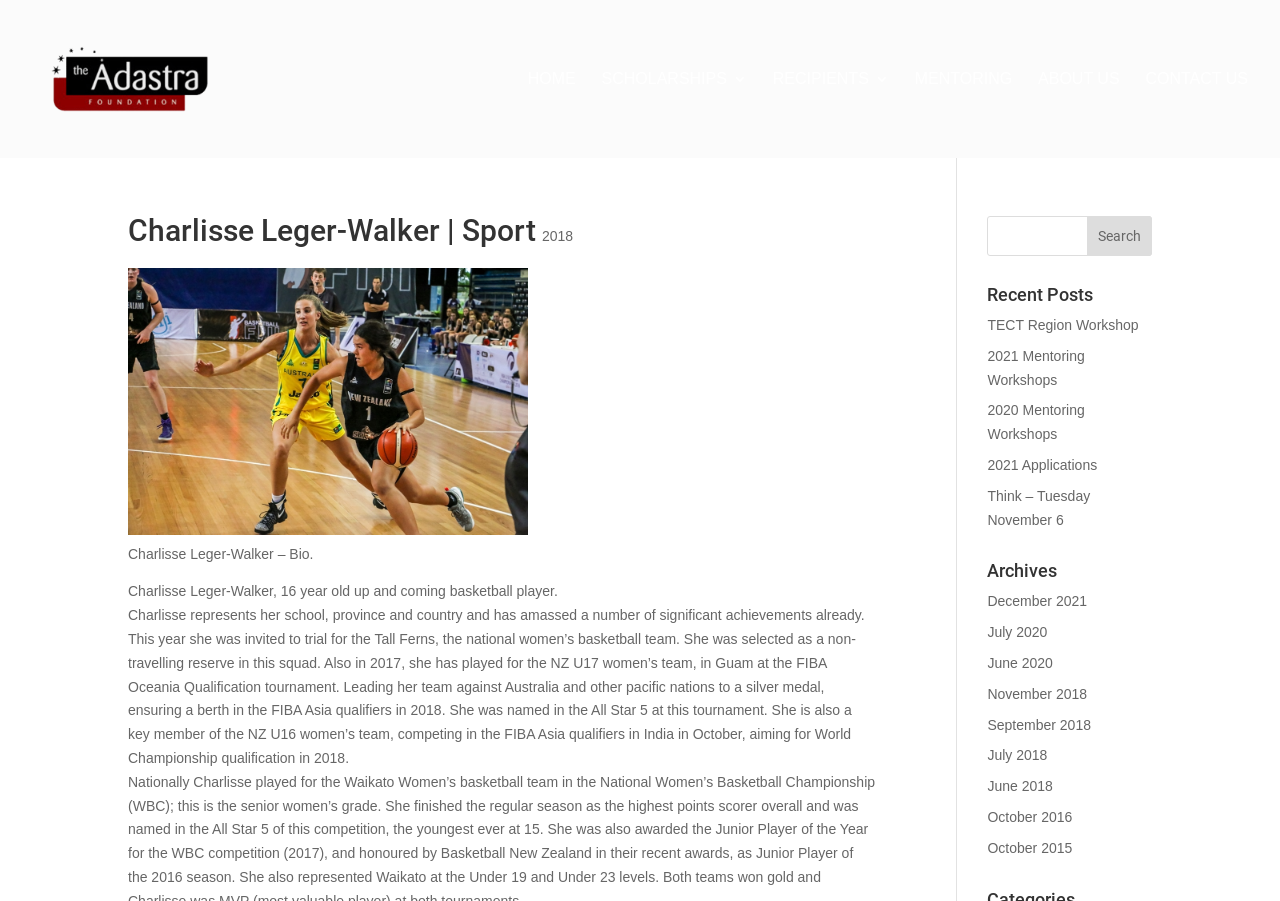Provide the bounding box coordinates of the section that needs to be clicked to accomplish the following instruction: "read recent posts."

[0.771, 0.317, 0.9, 0.349]